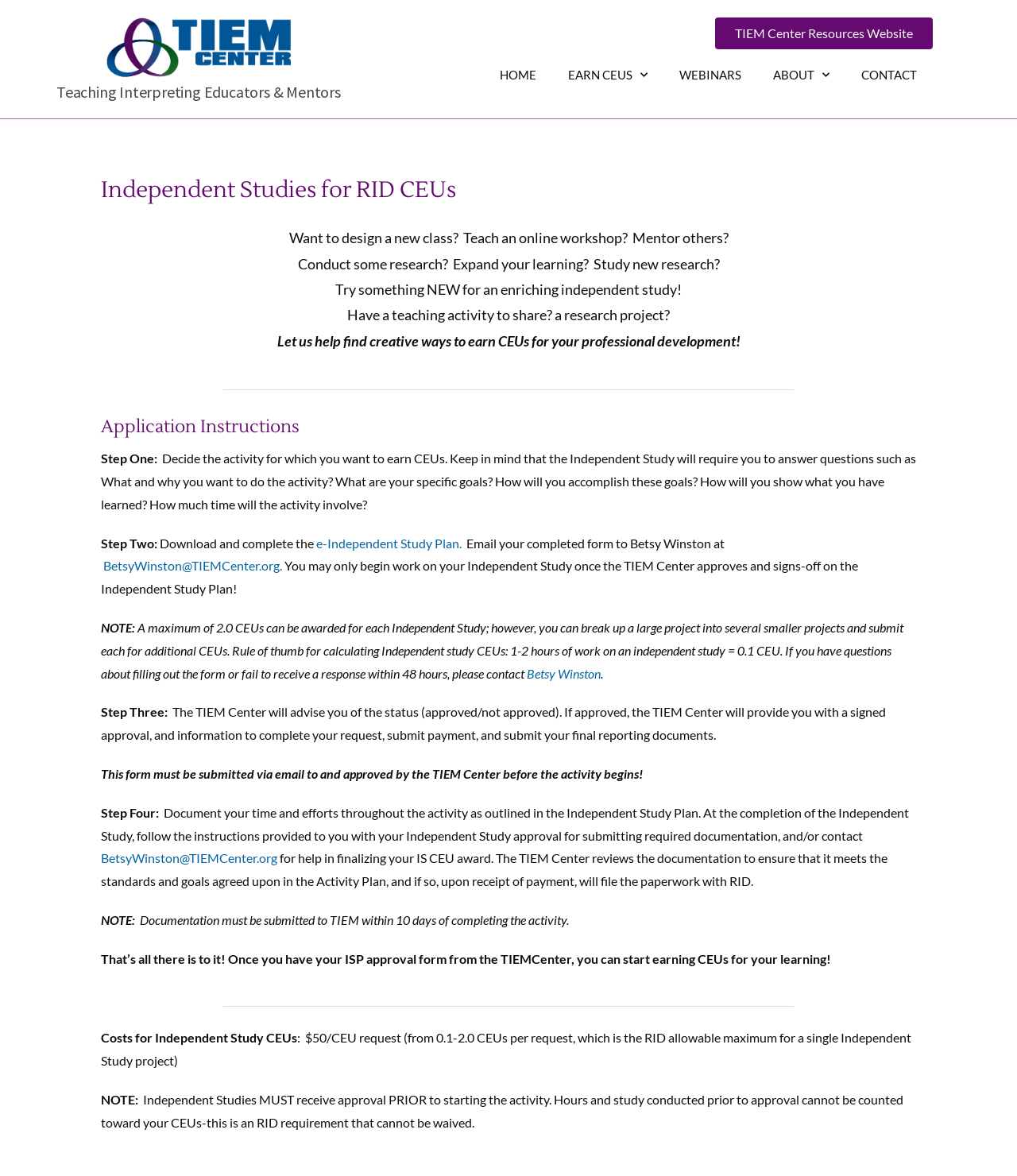Determine the bounding box coordinates of the section I need to click to execute the following instruction: "Click on the e-Independent Study Plan link". Provide the coordinates as four float numbers between 0 and 1, i.e., [left, top, right, bottom].

[0.311, 0.455, 0.454, 0.468]